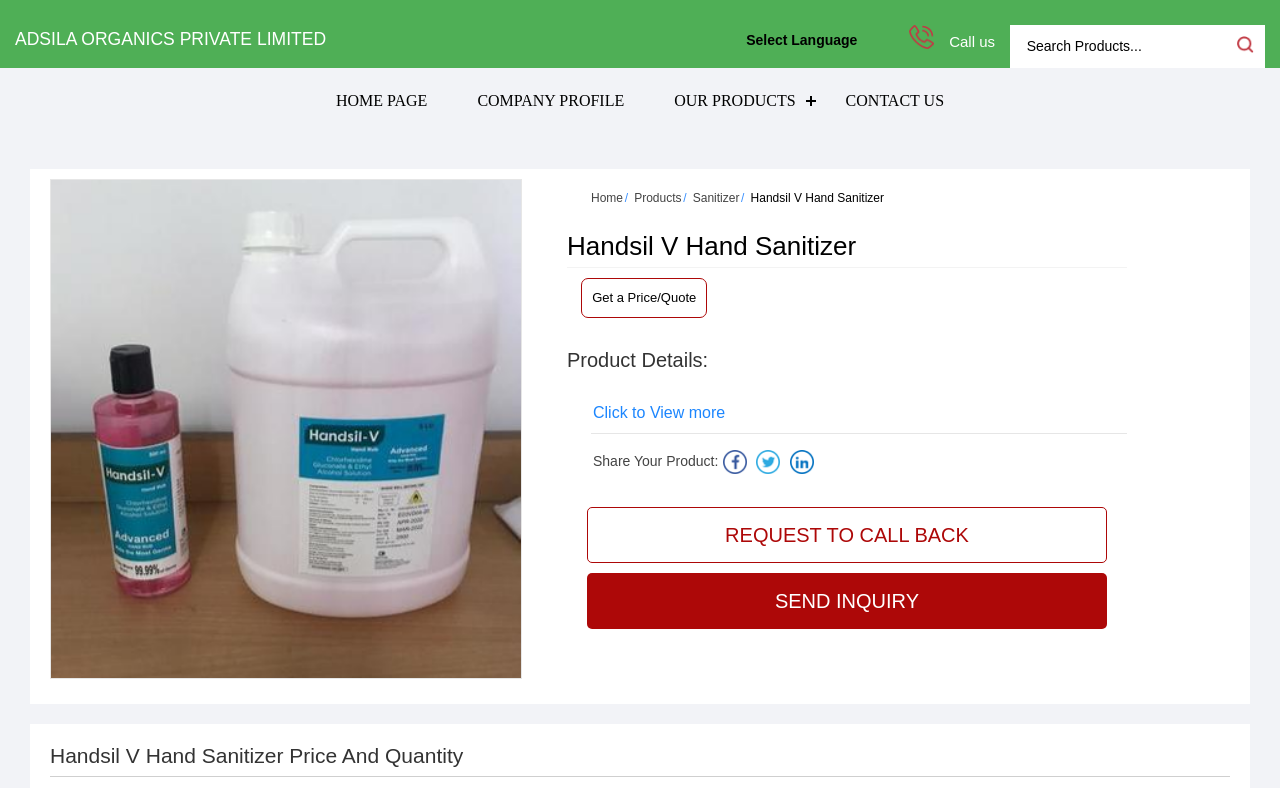Can you pinpoint the bounding box coordinates for the clickable element required for this instruction: "Call us"? The coordinates should be four float numbers between 0 and 1, i.e., [left, top, right, bottom].

[0.742, 0.041, 0.777, 0.063]